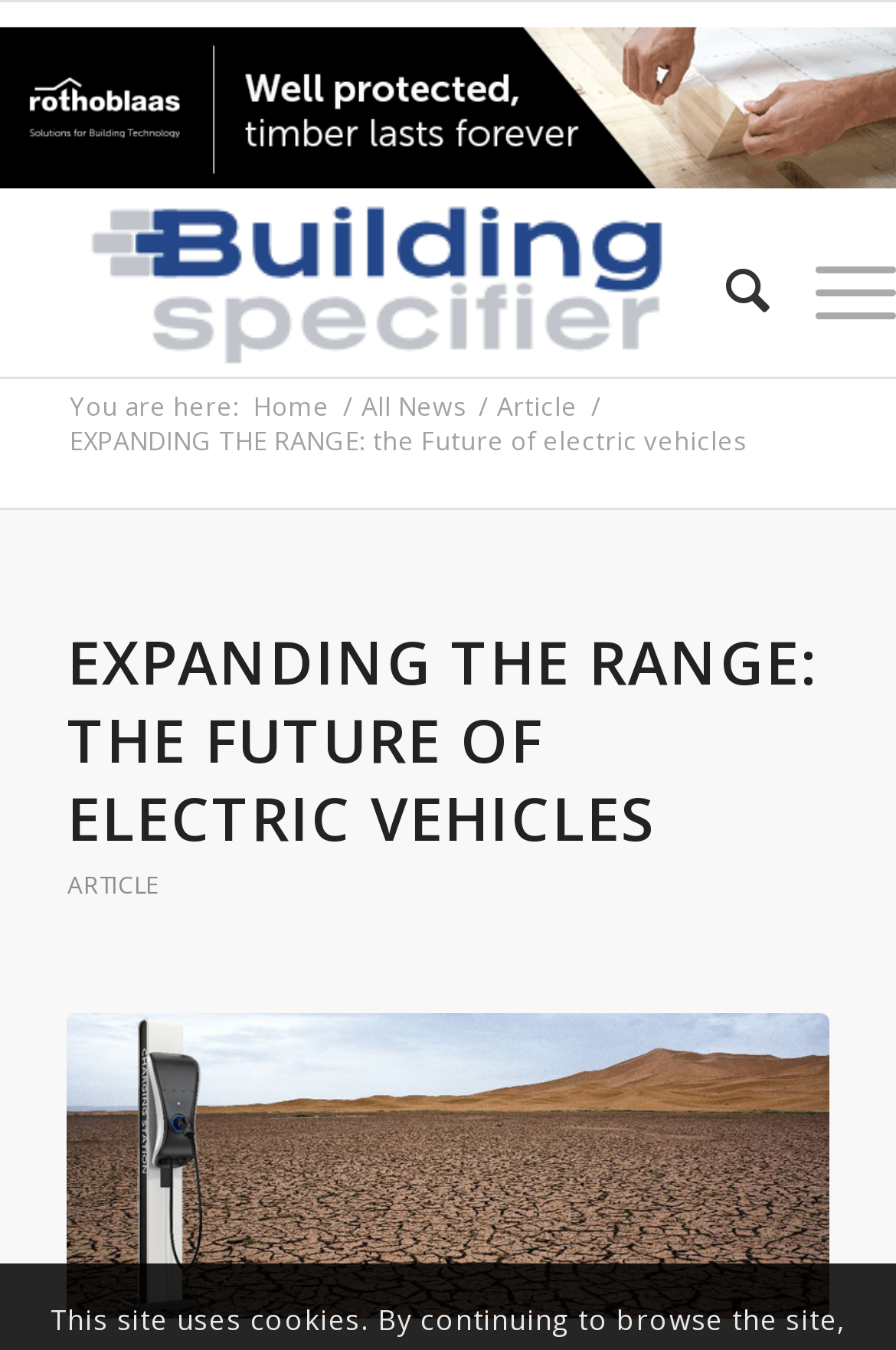Please determine the bounding box coordinates of the clickable area required to carry out the following instruction: "read article". The coordinates must be four float numbers between 0 and 1, represented as [left, top, right, bottom].

[0.547, 0.288, 0.652, 0.314]